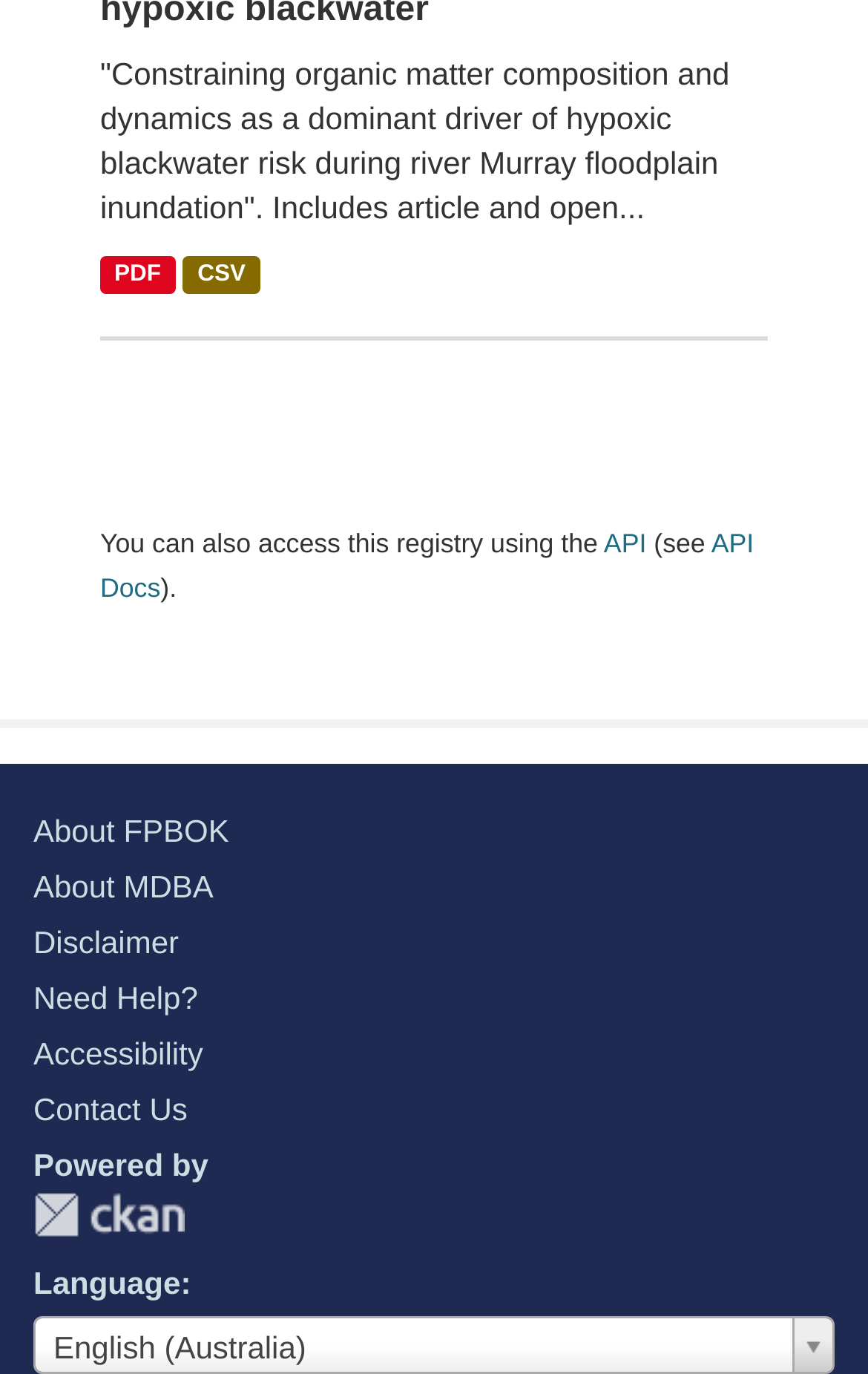What is the title of the article?
Please give a detailed and thorough answer to the question, covering all relevant points.

The title of the article can be found at the top of the webpage, which is 'Constraining organic matter composition and dynamics as a dominant driver of hypoxic blackwater risk during river Murray floodplain inundation'. I extracted the main part of the title as the answer.